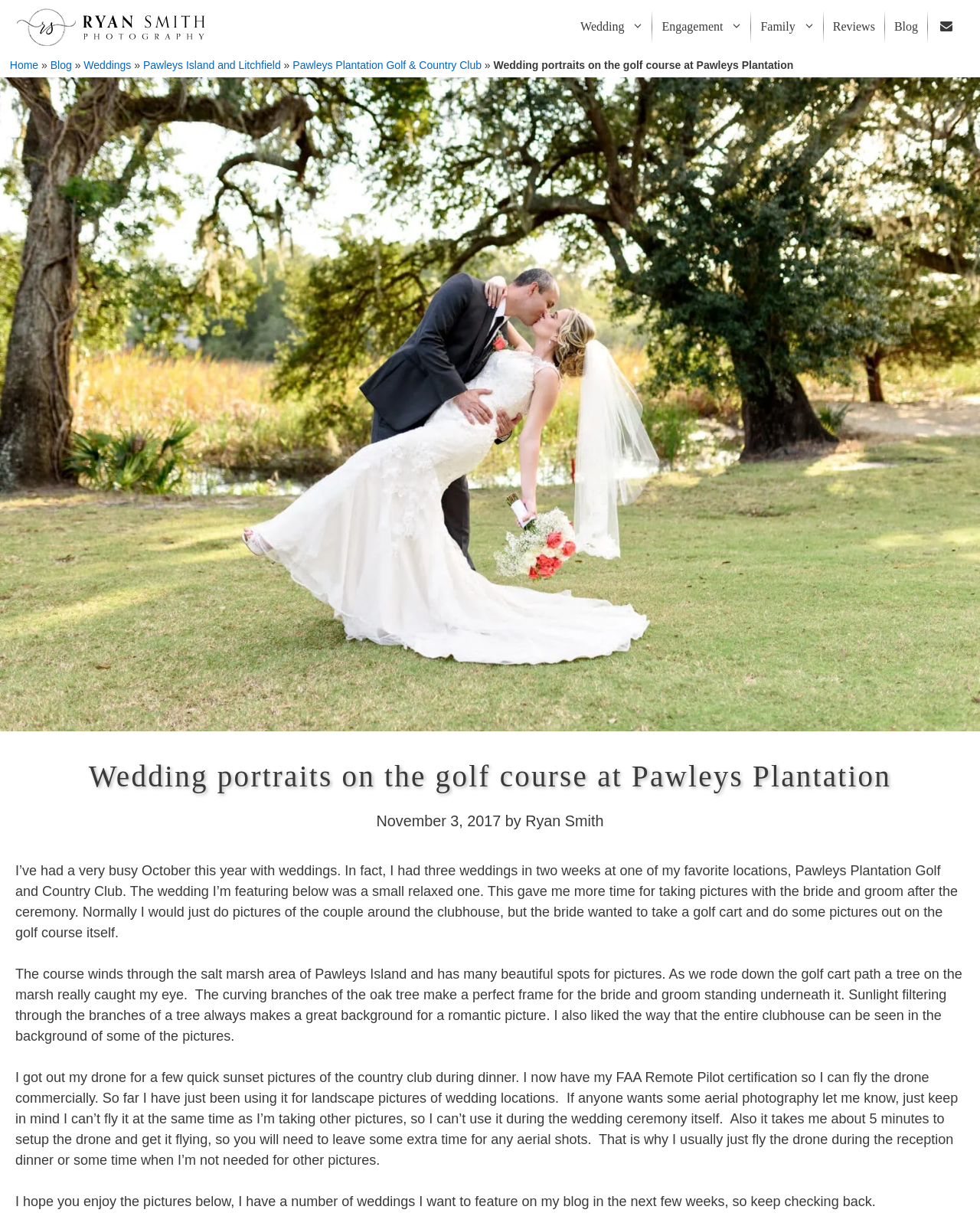Please indicate the bounding box coordinates of the element's region to be clicked to achieve the instruction: "Visit the 'Blog' page". Provide the coordinates as four float numbers between 0 and 1, i.e., [left, top, right, bottom].

[0.903, 0.0, 0.946, 0.044]